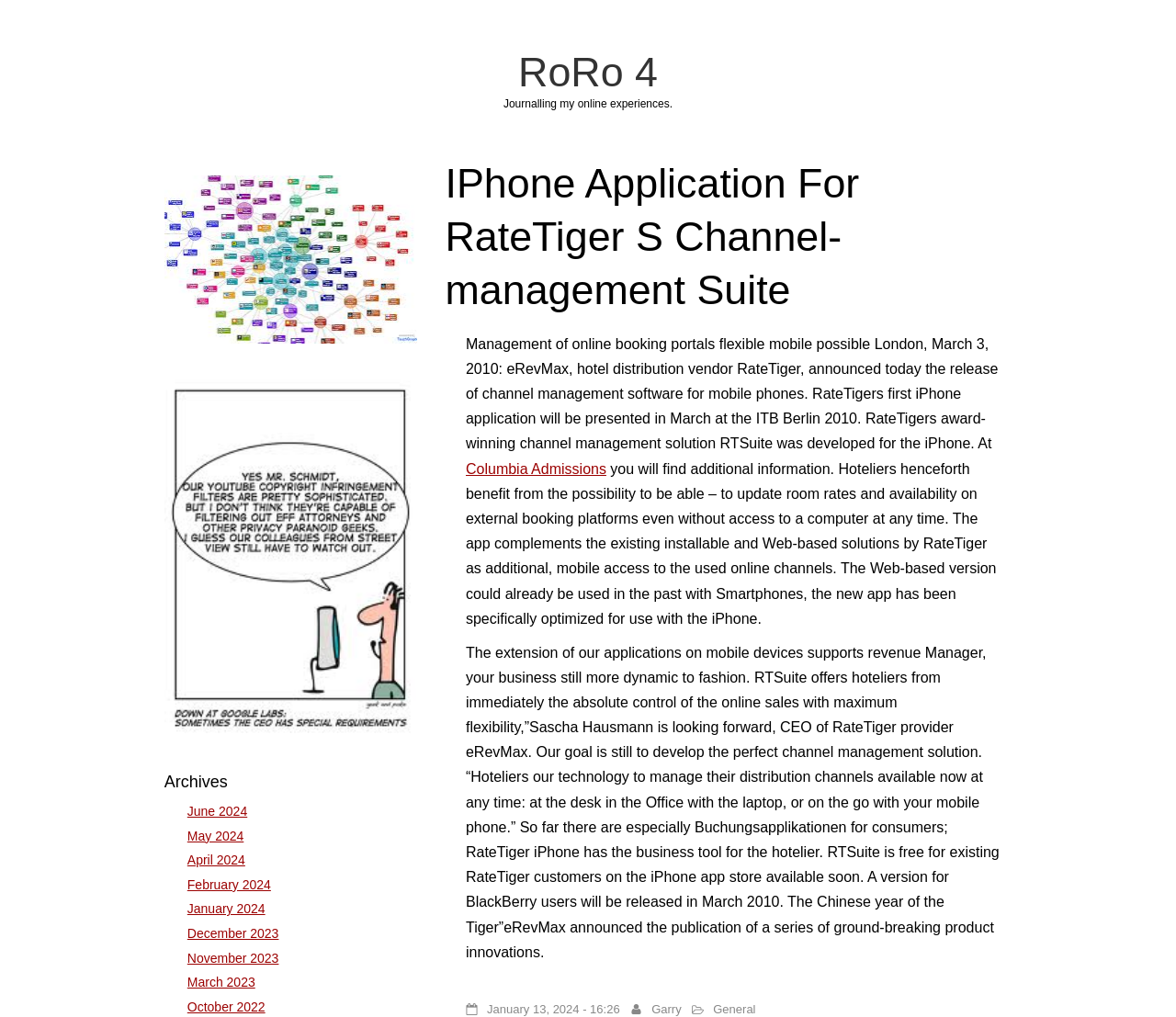Find the bounding box coordinates of the clickable area that will achieve the following instruction: "Click on RoRo 4".

[0.441, 0.048, 0.559, 0.093]